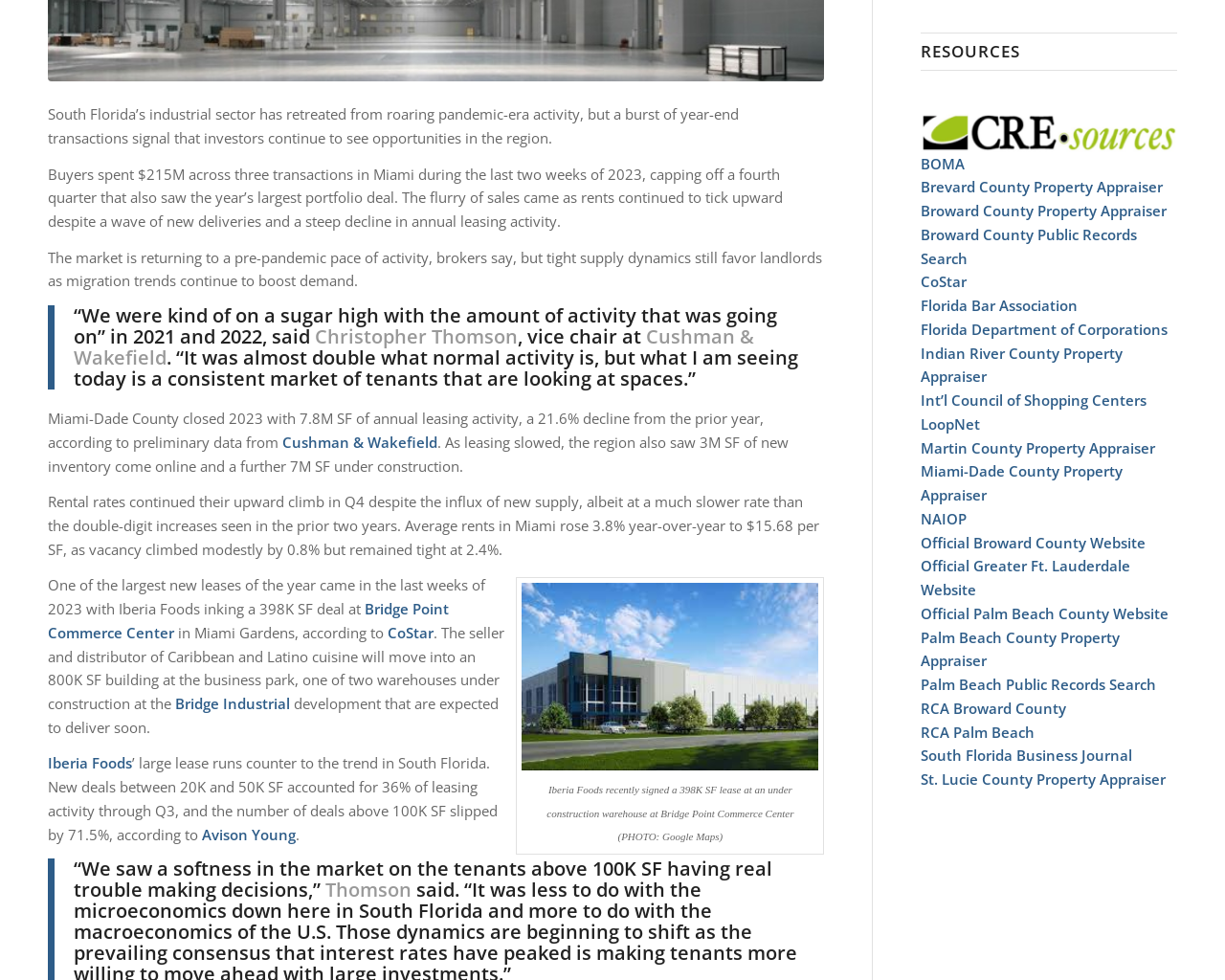Calculate the bounding box coordinates for the UI element based on the following description: "parent_node: BOMA". Ensure the coordinates are four float numbers between 0 and 1, i.e., [left, top, right, bottom].

[0.752, 0.111, 0.961, 0.155]